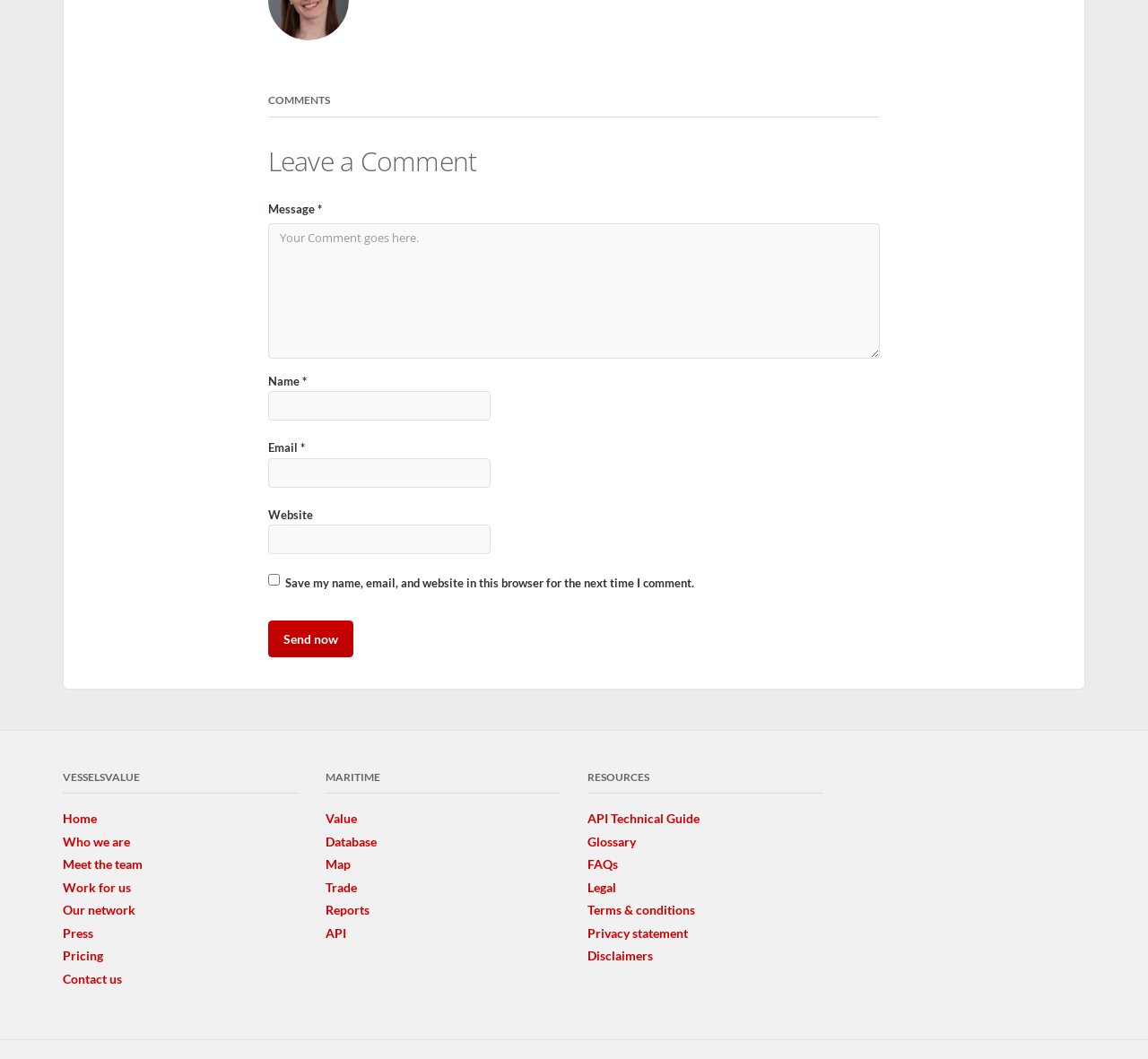What are the main categories on the webpage?
Kindly give a detailed and elaborate answer to the question.

The webpage has three main categories, namely VESSELSVALUE, MARITIME, and RESOURCES, which are indicated by headings and separators. Each category has a set of links underneath, suggesting that they are related to different topics or sections of the website.